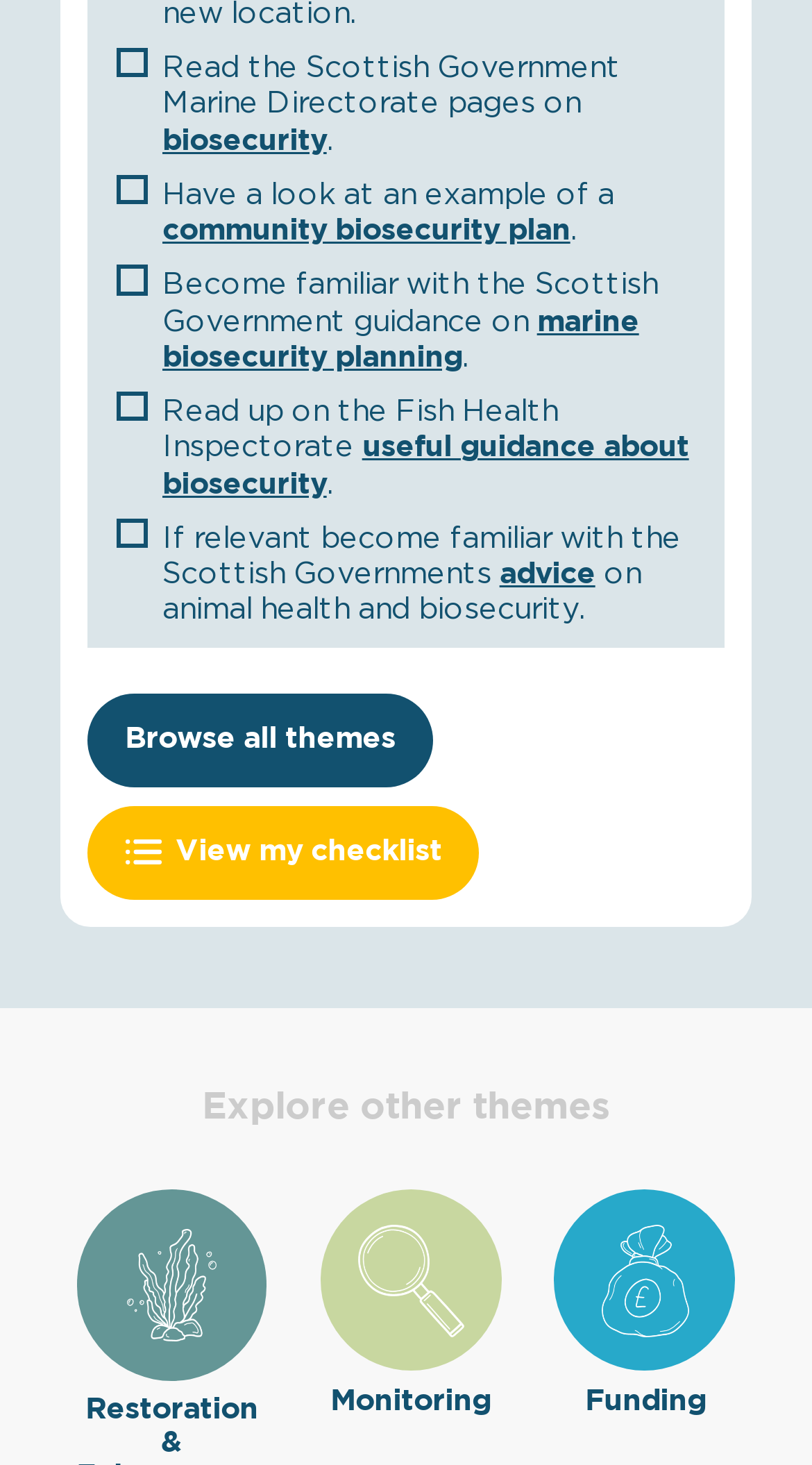Locate the coordinates of the bounding box for the clickable region that fulfills this instruction: "View community biosecurity plan".

[0.2, 0.148, 0.702, 0.166]